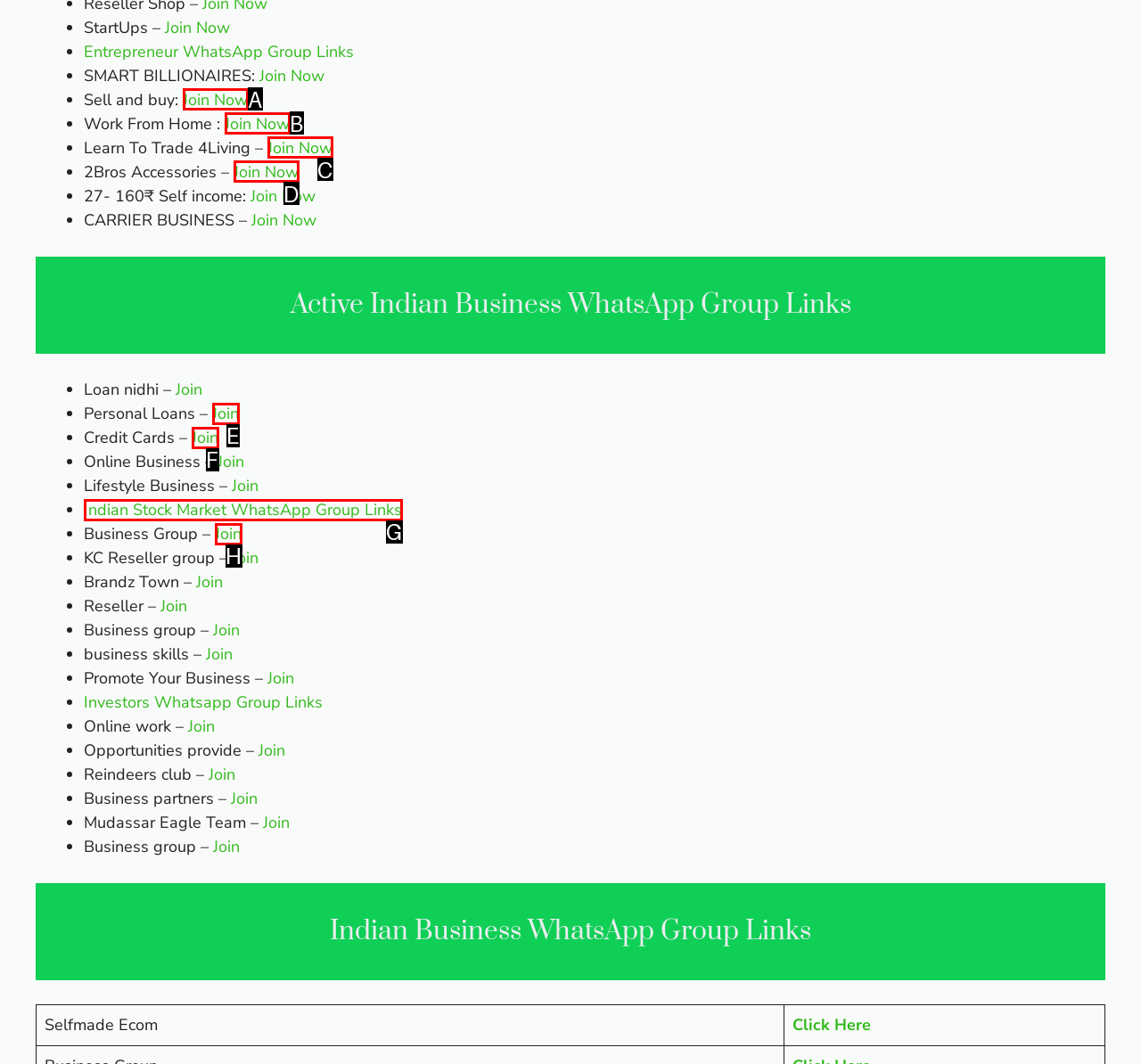Find the option that best fits the description: What Do You Know About. Answer with the letter of the option.

None